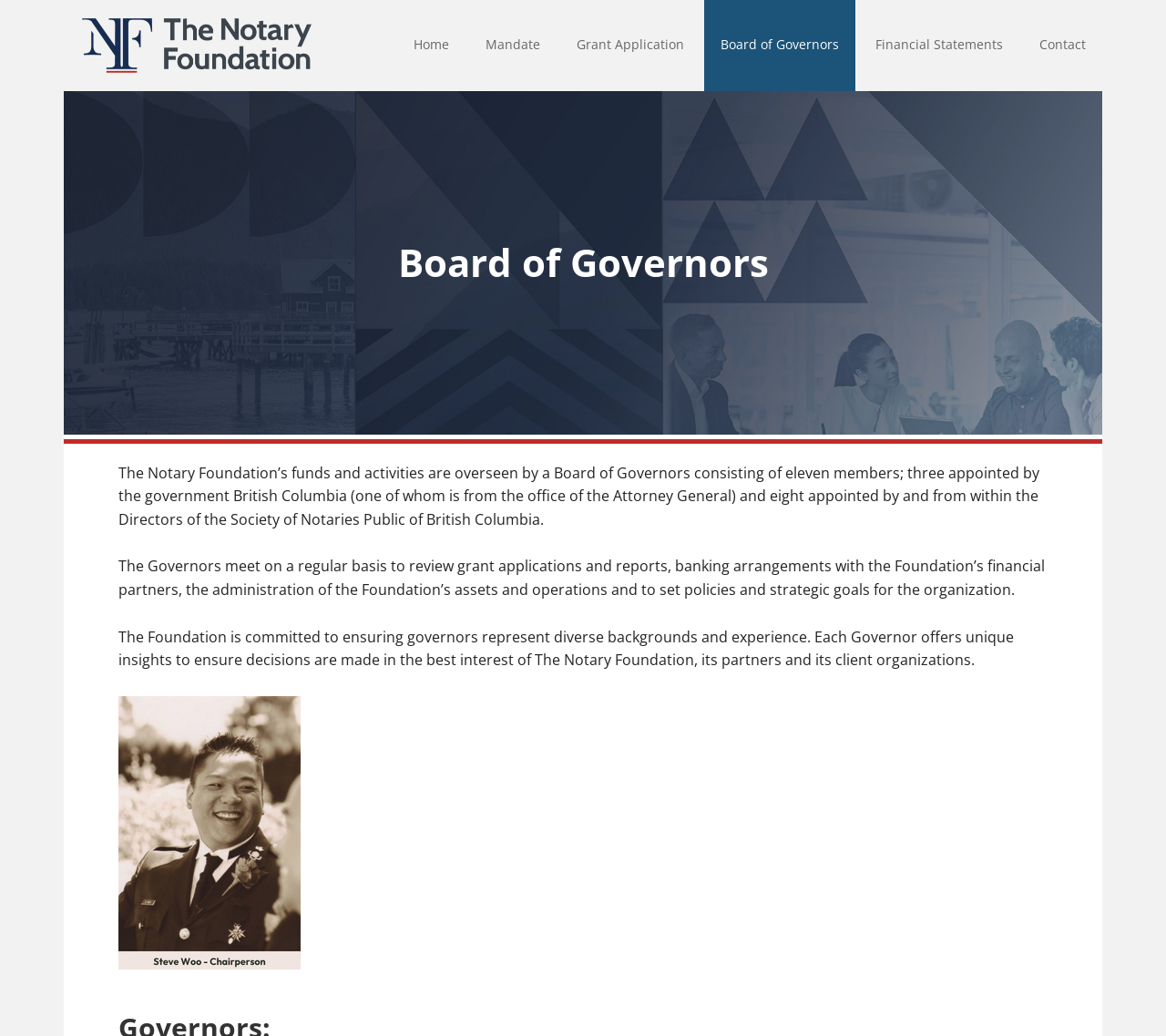Please provide a one-word or short phrase answer to the question:
What is the Foundation committed to ensuring?

diverse backgrounds and experience